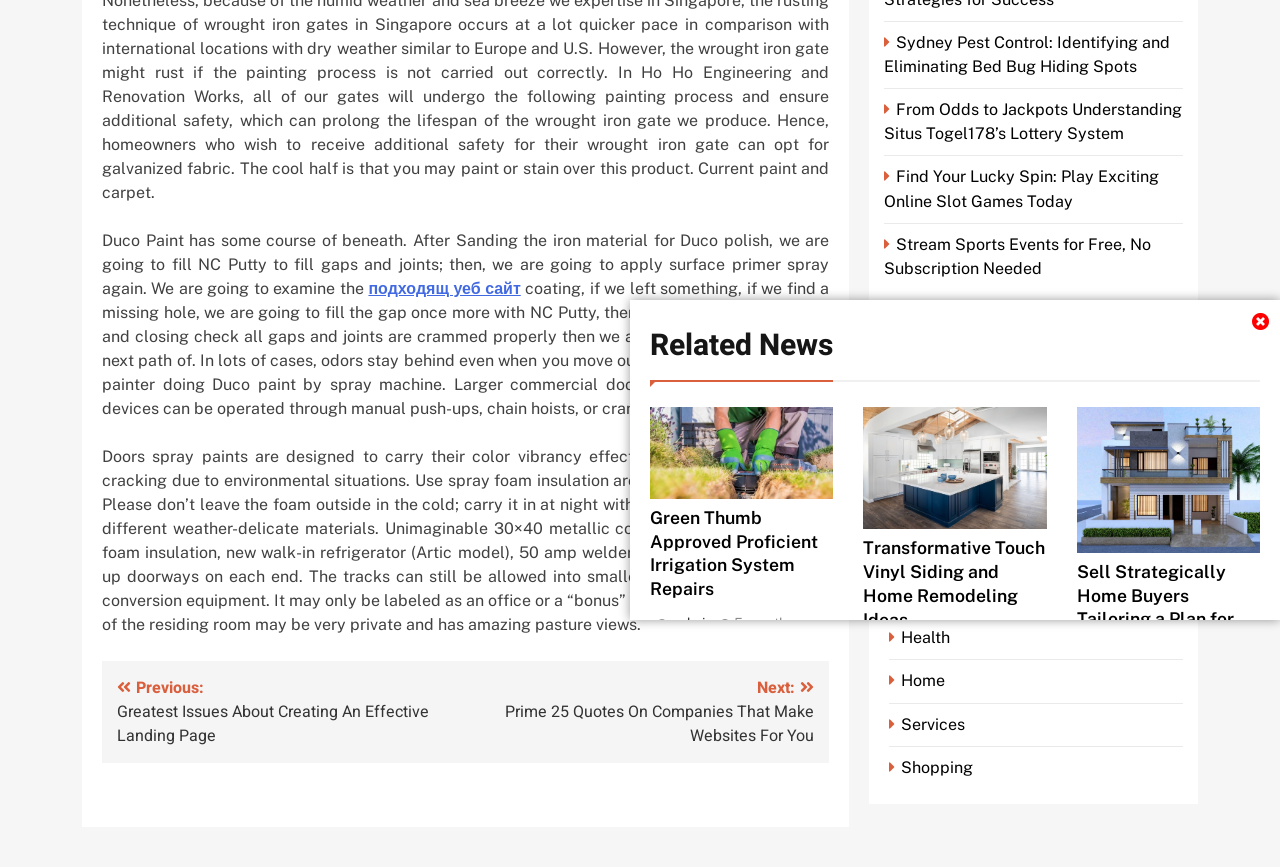Identify the bounding box for the UI element that is described as follows: "parent_node: Related News".

[0.978, 0.358, 0.992, 0.388]